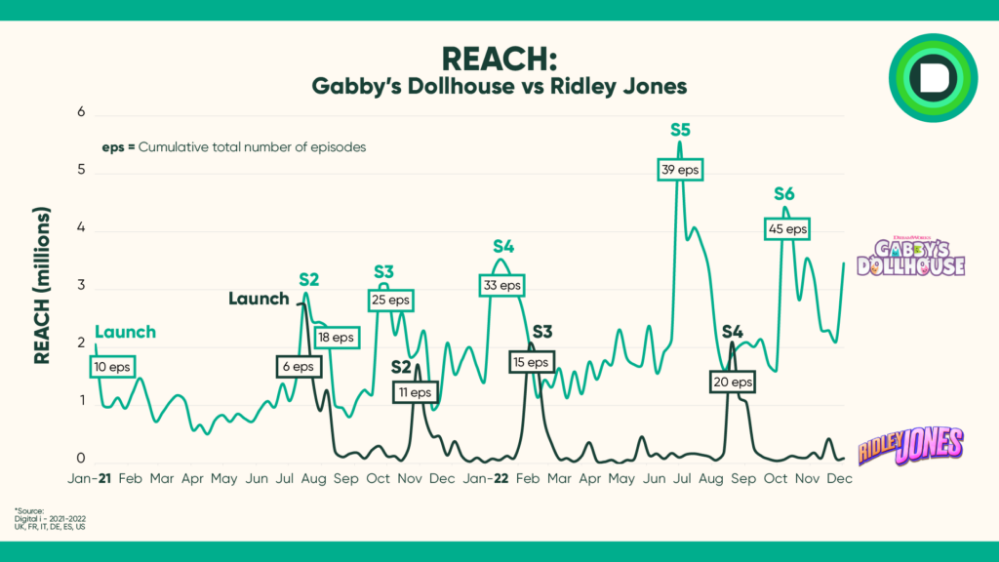What is the peak number of episodes for 'Gabby's Dollhouse'?
Observe the image and answer the question with a one-word or short phrase response.

39